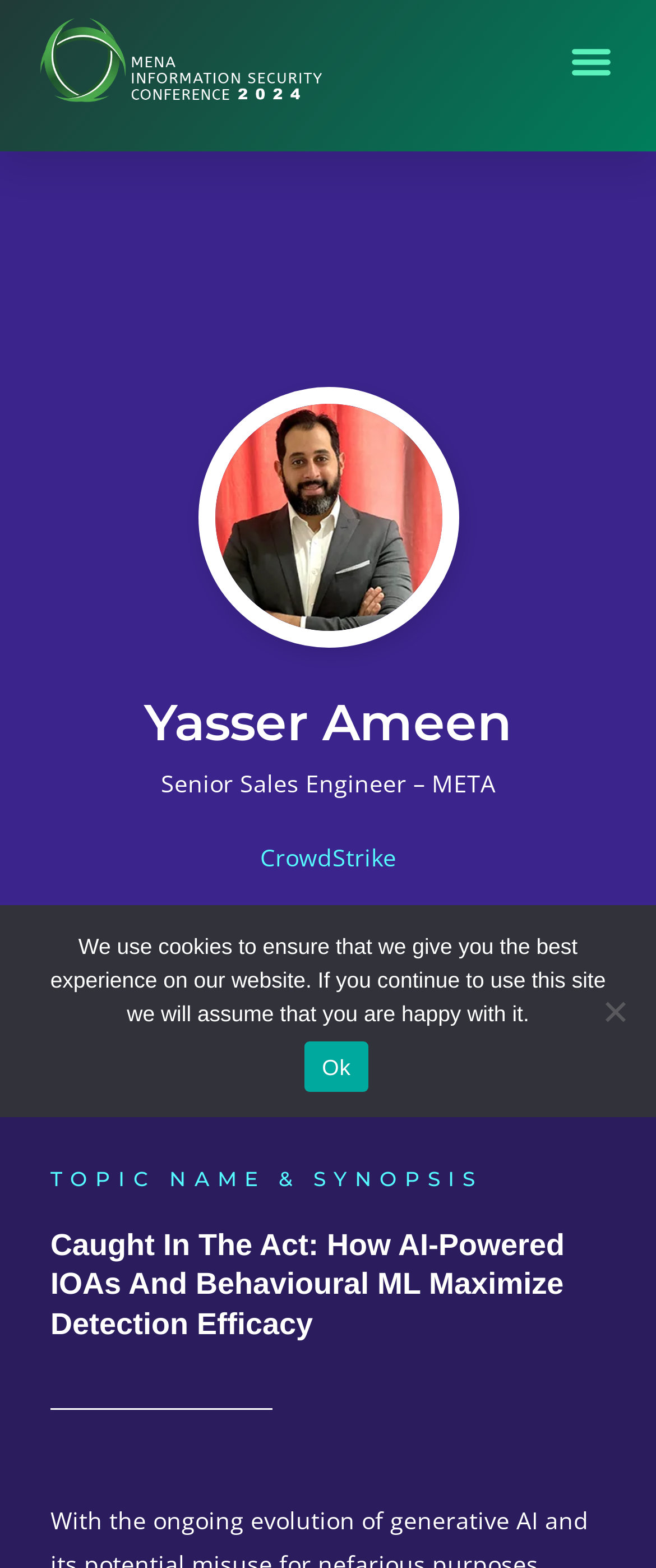Produce an elaborate caption capturing the essence of the webpage.

This webpage is about Yasser Ameen, a Senior Presales Consultant at Crowdstrike, who holds a Master's degree in Cybersecurity from Munster. 

At the top left of the page, there is a link. On the top right, there is a button labeled "Menu Toggle". Below the button, there is a figure, likely a profile picture, taking up about half of the page's width. 

Underneath the figure, there is a heading with Yasser Ameen's name. Below the heading, there is a text describing his job title, "Senior Sales Engineer – META", at Crowdstrike. 

Further down, there are two headings, one labeled "TOPIC NAME & SYNOPSIS" and another with a longer title, "Caught In The Act: How AI-Powered IOAs And Behavioural ML Maximize Detection Efficacy". 

At the bottom of the page, there is a dialog box for a "Cookie Notice". The dialog box contains a paragraph of text explaining the use of cookies on the website. There are two buttons, "Ok" and "No", allowing users to respond to the cookie notice.